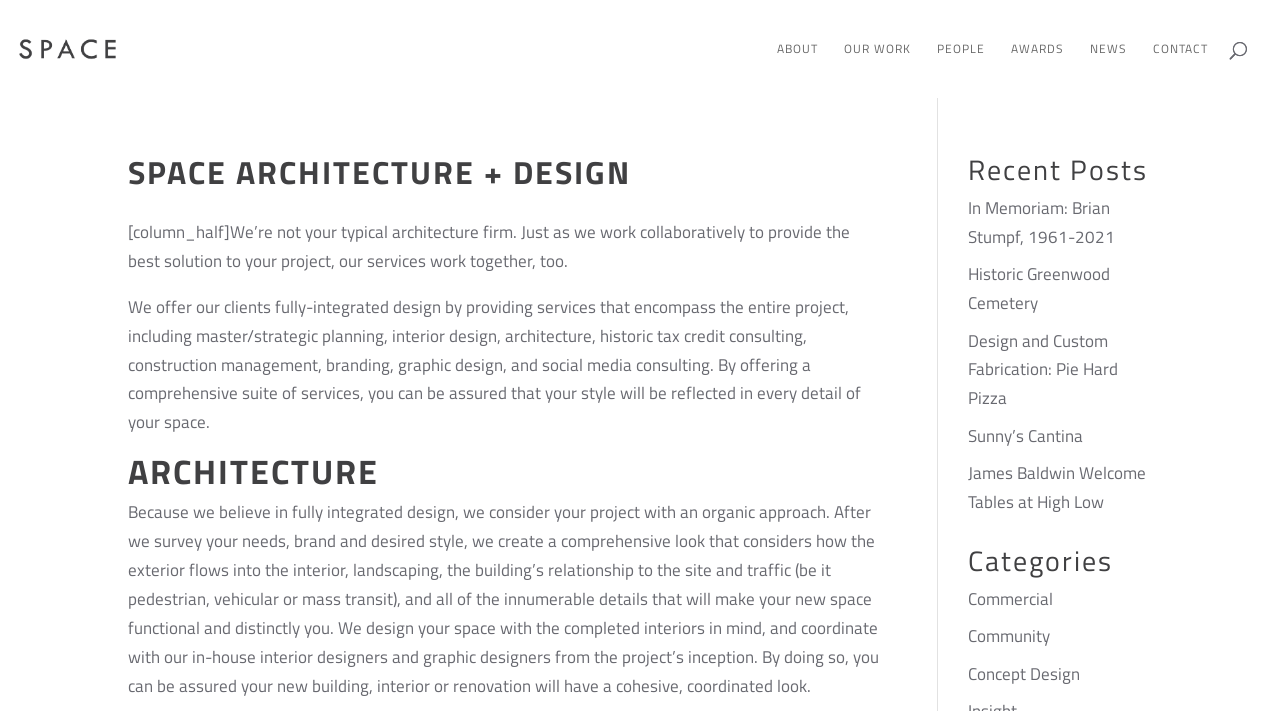Locate the bounding box coordinates of the area that needs to be clicked to fulfill the following instruction: "View In Memoriam: Brian Stumpf, 1961-2021". The coordinates should be in the format of four float numbers between 0 and 1, namely [left, top, right, bottom].

[0.756, 0.274, 0.871, 0.351]